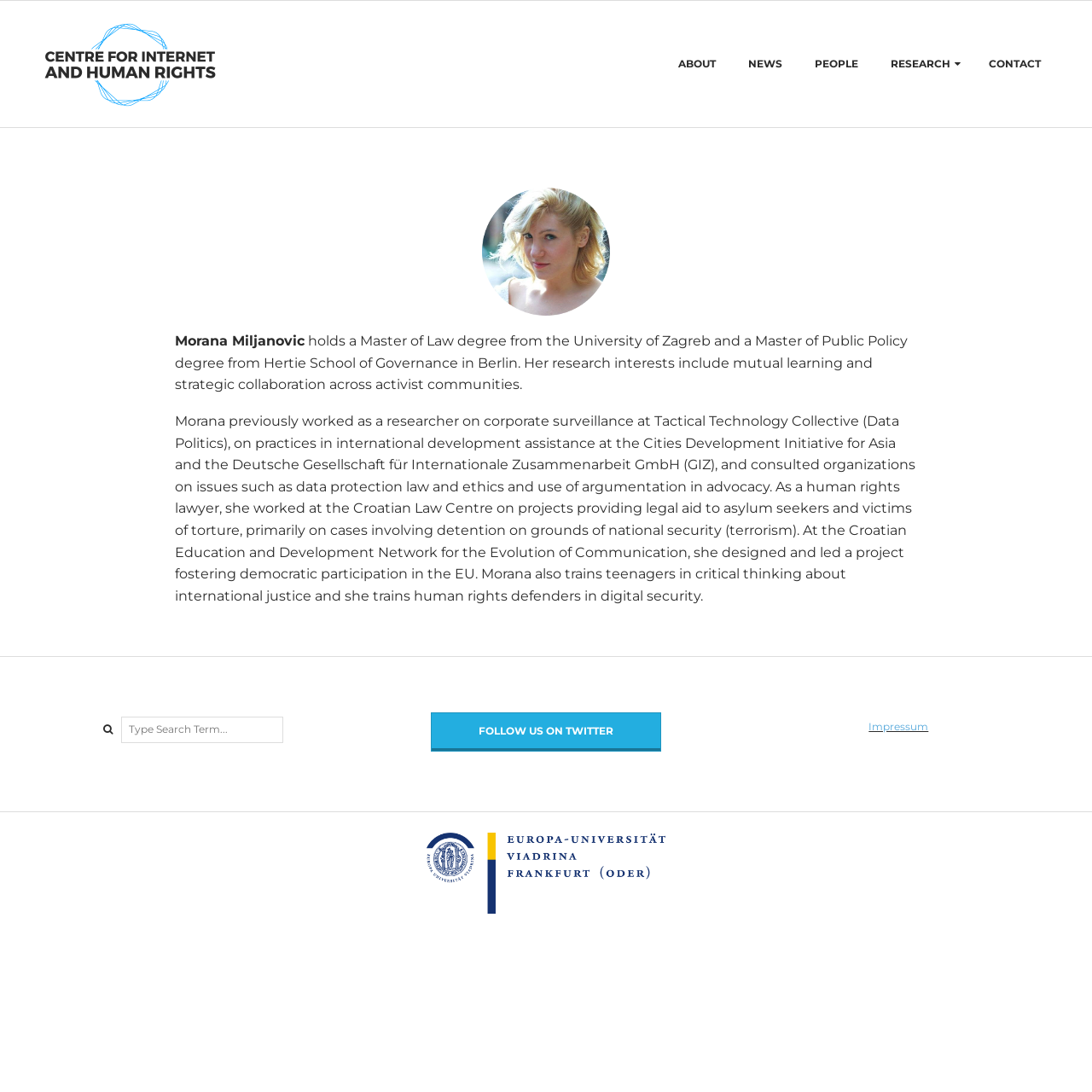What social media platform is mentioned in the footer section?
Based on the image, answer the question with as much detail as possible.

In the footer section, there is a link 'FOLLOW US ON TWITTER', which indicates that the website has a presence on Twitter.